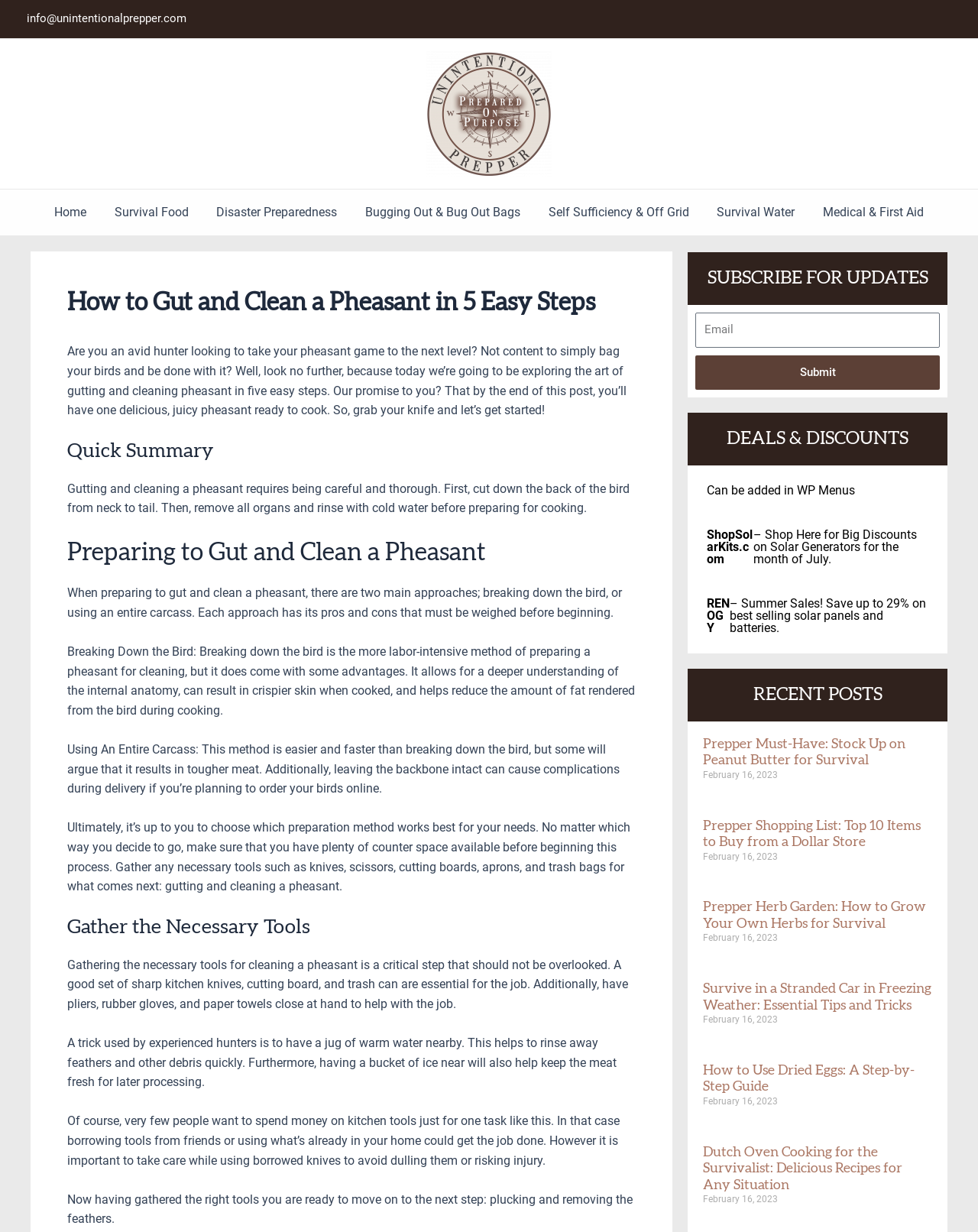Identify the main title of the webpage and generate its text content.

How to Gut and Clean a Pheasant in 5 Easy Steps